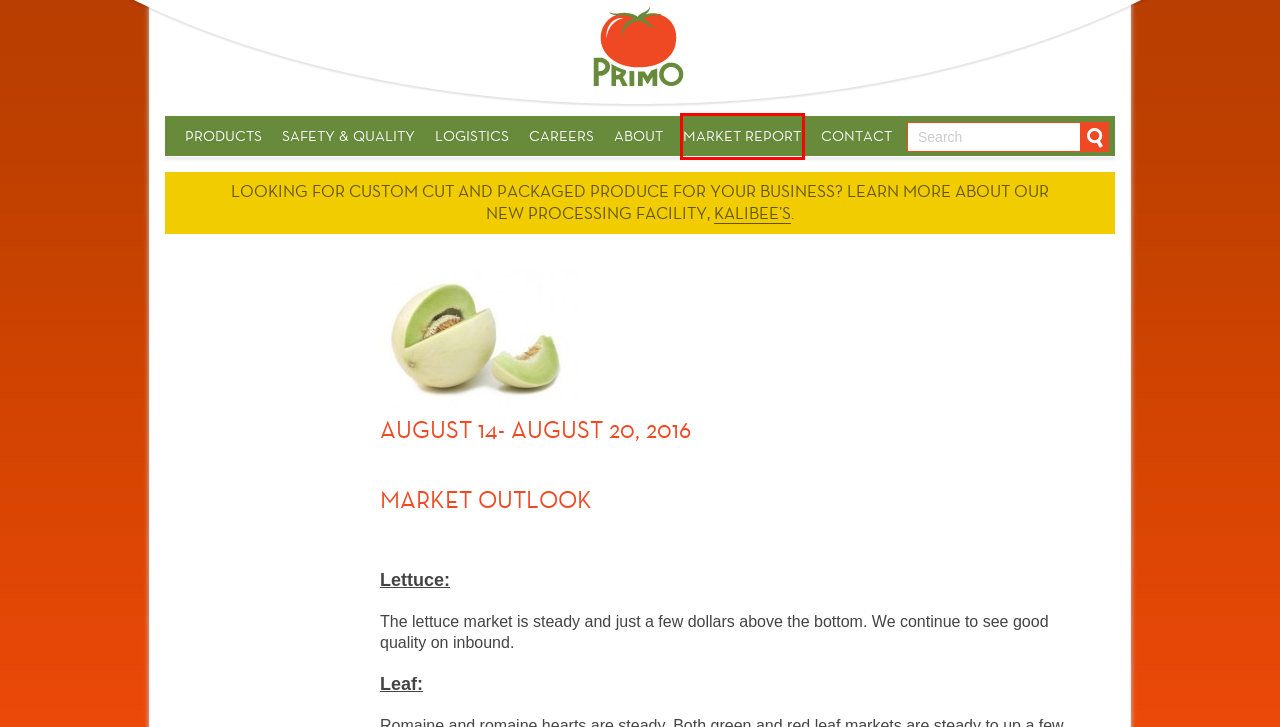You are presented with a screenshot of a webpage that includes a red bounding box around an element. Determine which webpage description best matches the page that results from clicking the element within the red bounding box. Here are the candidates:
A. » Sustainability
B. » Careers
C. » Products
D. » Market Report
E. » Safety & Quality
F. » Logistics
G. » Contact
H. KaliBee's — Fresh produce, cut and packed just the way you need it

D